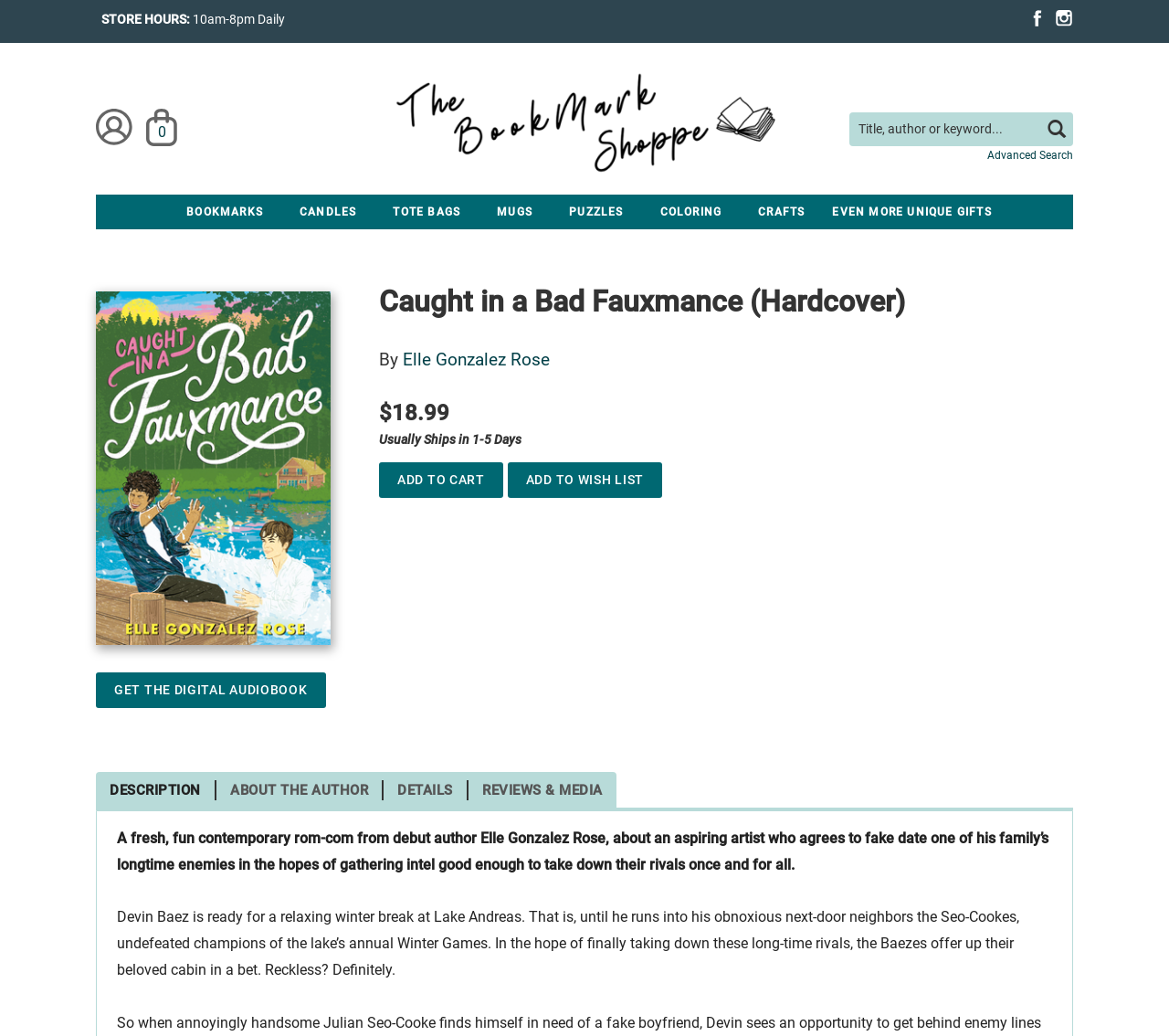Highlight the bounding box coordinates of the element that should be clicked to carry out the following instruction: "Add to cart". The coordinates must be given as four float numbers ranging from 0 to 1, i.e., [left, top, right, bottom].

[0.324, 0.446, 0.43, 0.48]